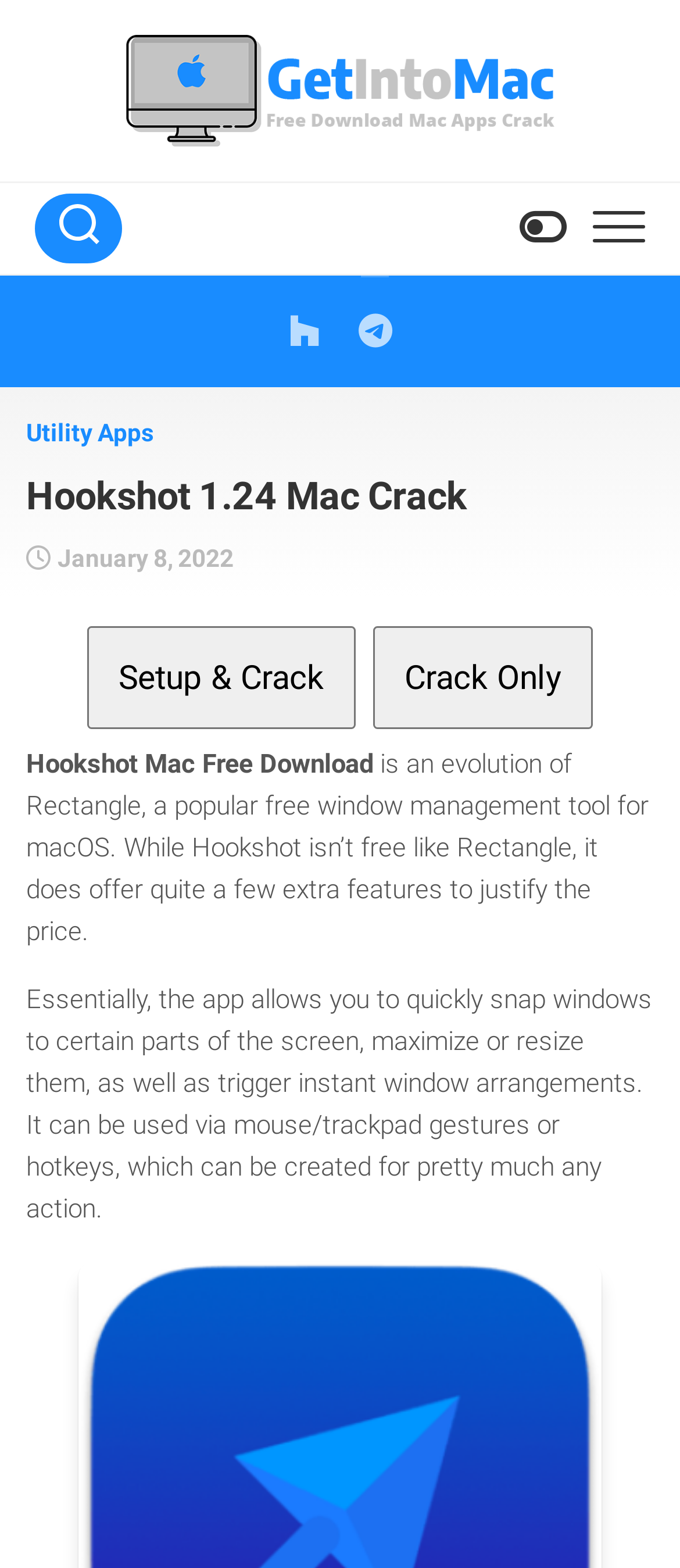What is the title or heading displayed on the webpage?

Hookshot 1.24 Mac Crack